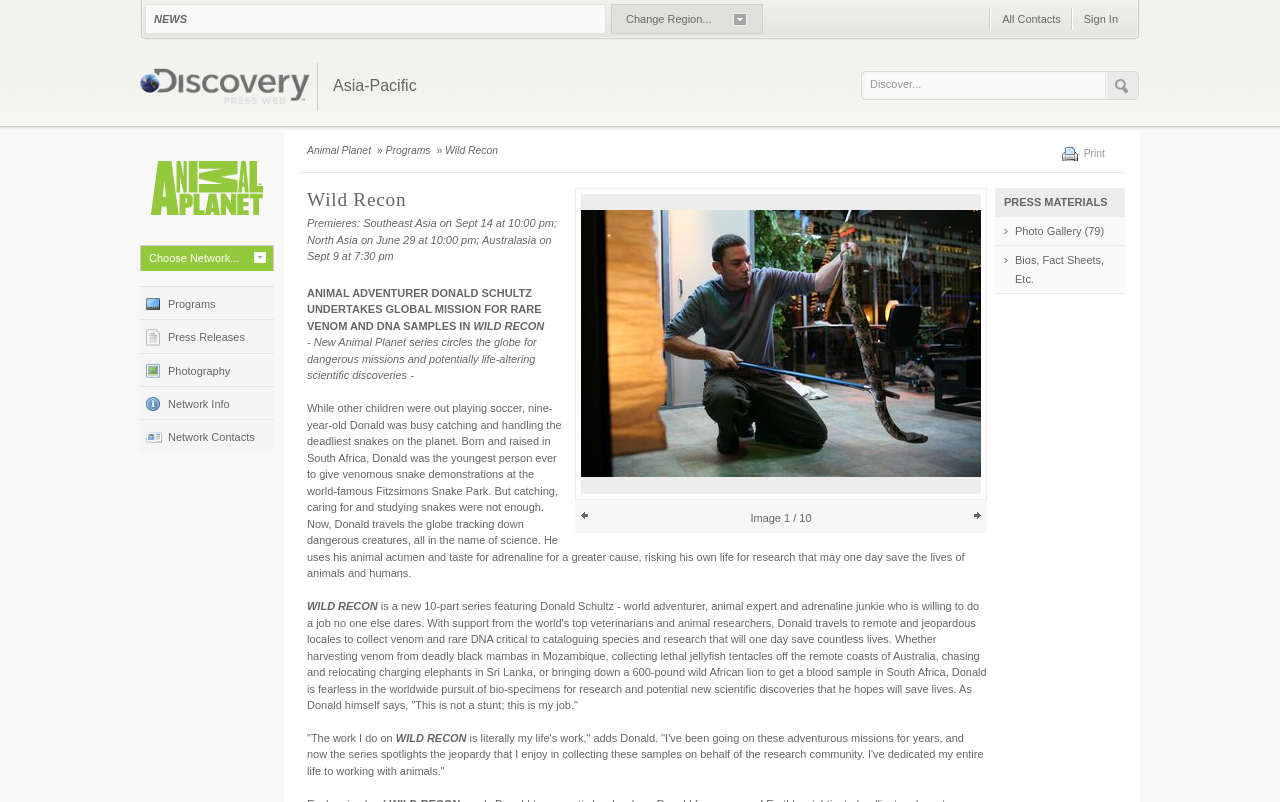What is the purpose of Donald's missions?
Using the visual information, respond with a single word or phrase.

To collect venom and rare DNA